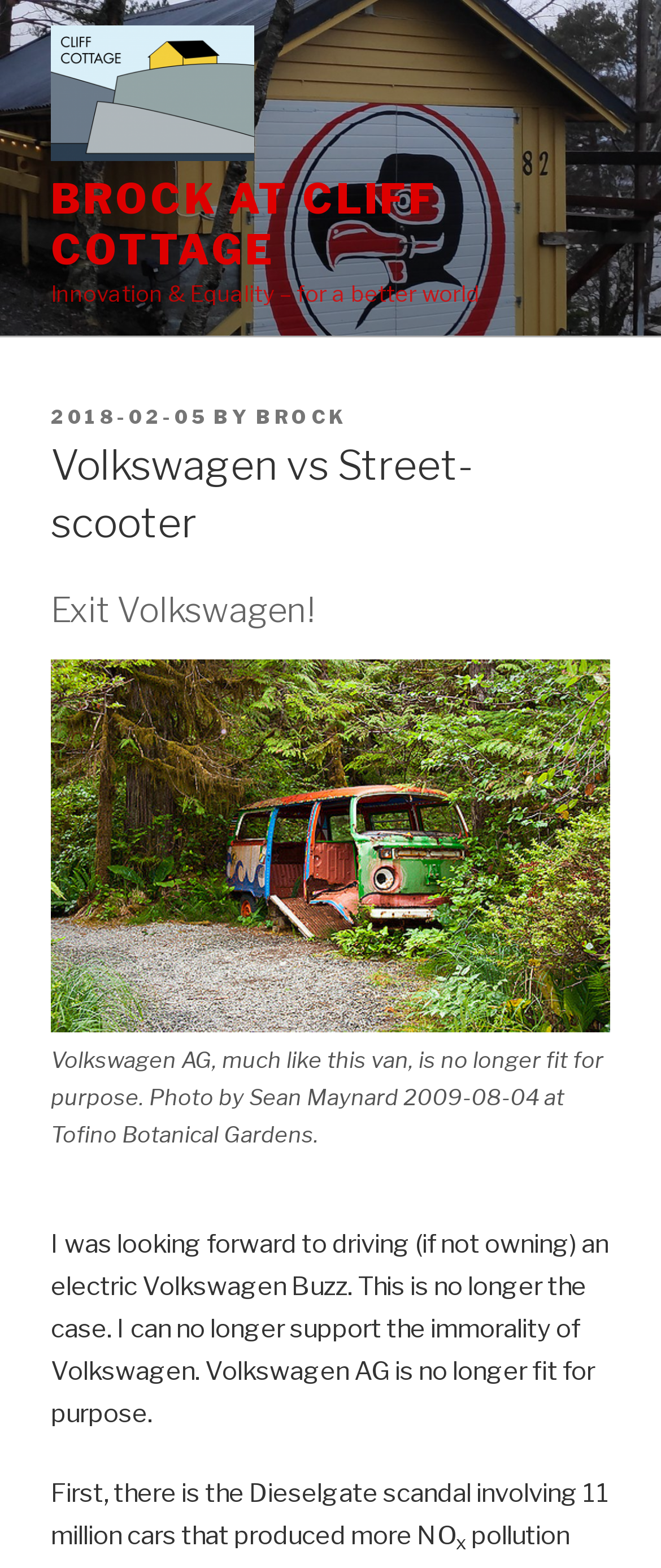Answer the following inquiry with a single word or phrase:
What is the purpose of Volkswagen AG according to the article?

No longer fit for purpose